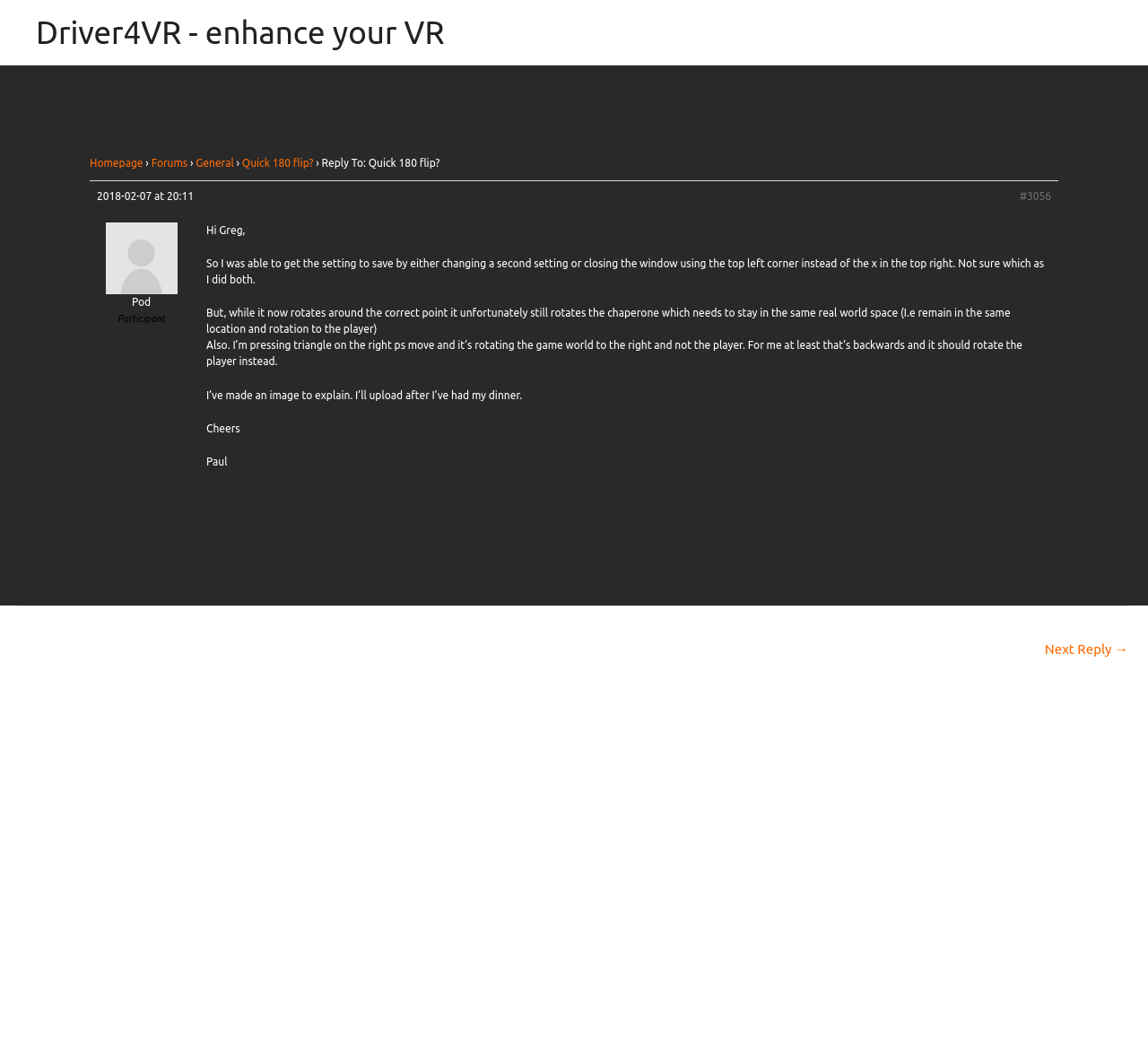Respond concisely with one word or phrase to the following query:
What is the text of the first link on the webpage?

Homepage